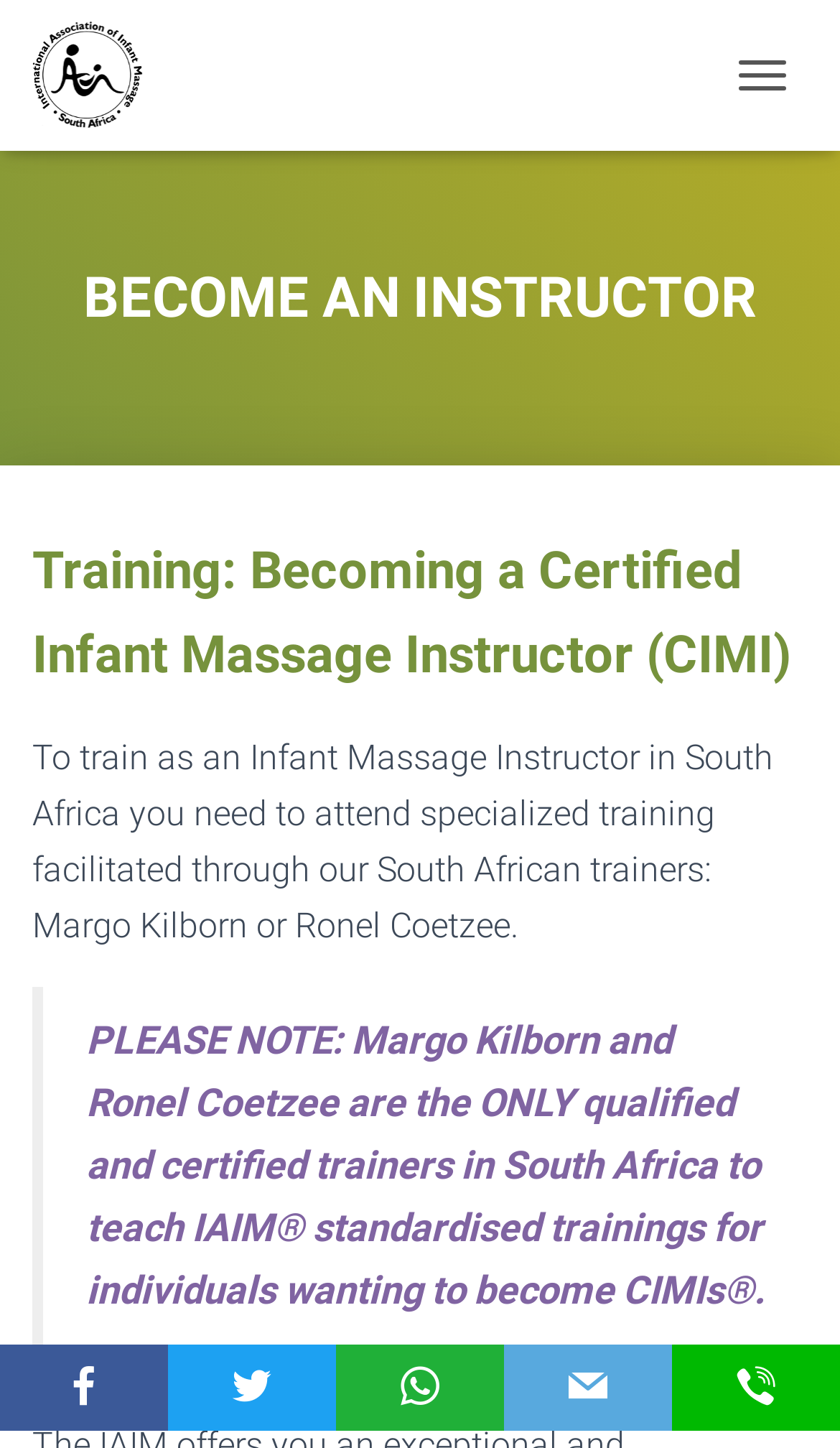What is the topic of the training mentioned on the webpage?
Answer the question with detailed information derived from the image.

The webpage mentions that the training is for becoming a Certified Infant Massage Instructor (CIMI) in South Africa, which implies that the topic of the training is Infant Massage.